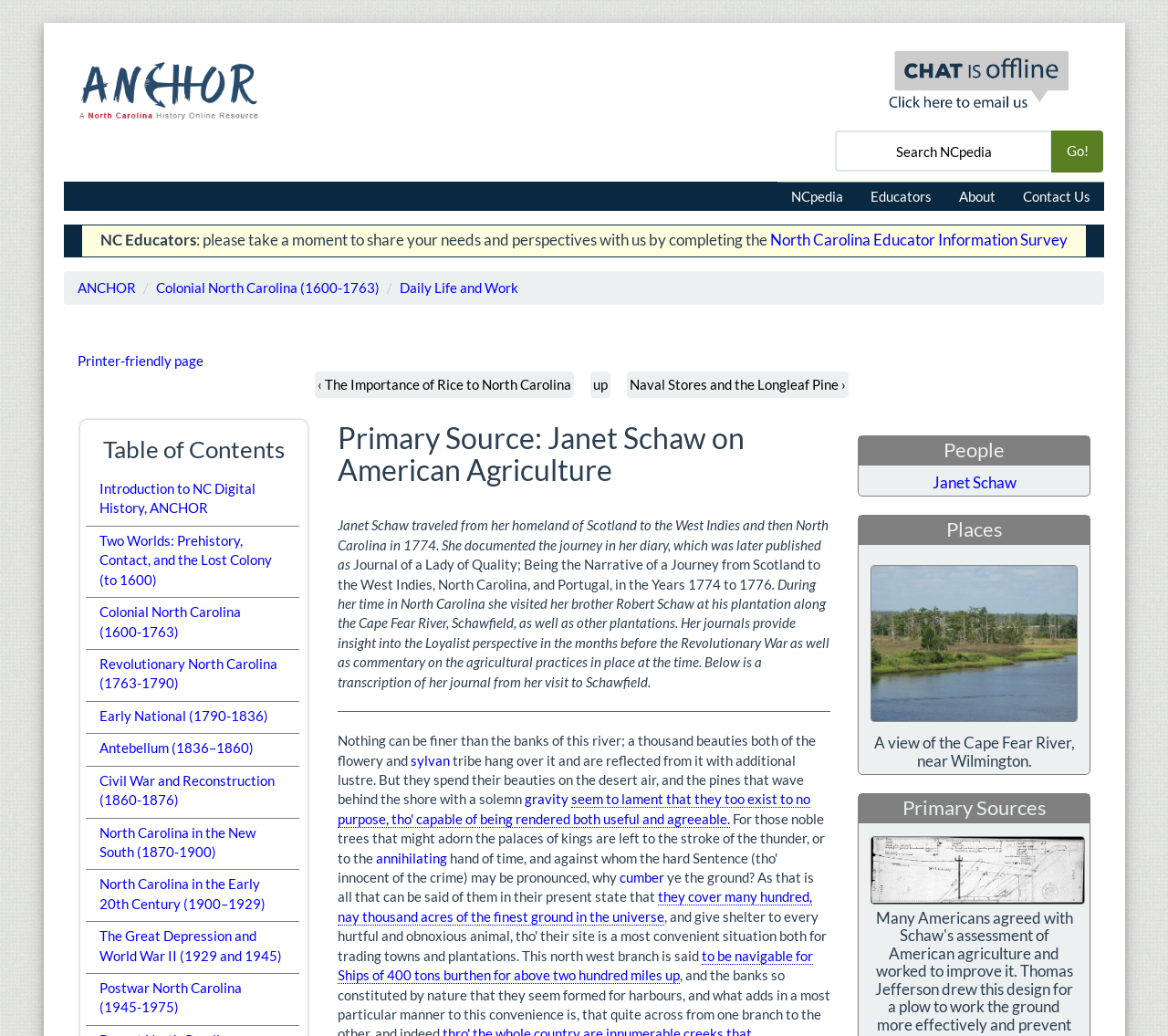Identify the bounding box coordinates for the element you need to click to achieve the following task: "Click on the link to hire a home tutor". The coordinates must be four float values ranging from 0 to 1, formatted as [left, top, right, bottom].

None